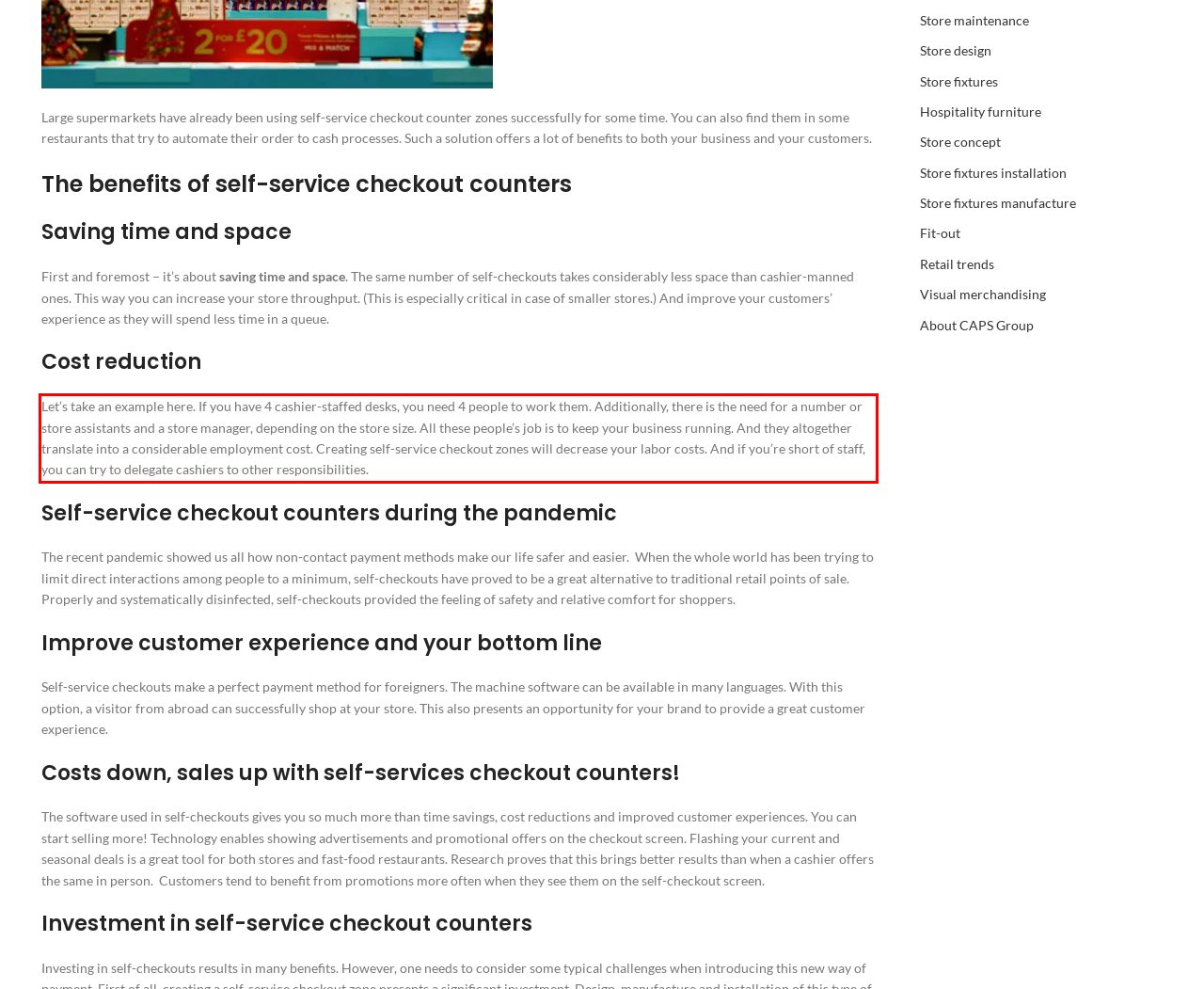Review the webpage screenshot provided, and perform OCR to extract the text from the red bounding box.

Let’s take an example here. If you have 4 cashier-staffed desks, you need 4 people to work them. Additionally, there is the need for a number or store assistants and a store manager, depending on the store size. All these people’s job is to keep your business running. And they altogether translate into a considerable employment cost. Creating self-service checkout zones will decrease your labor costs. And if you’re short of staff, you can try to delegate cashiers to other responsibilities.